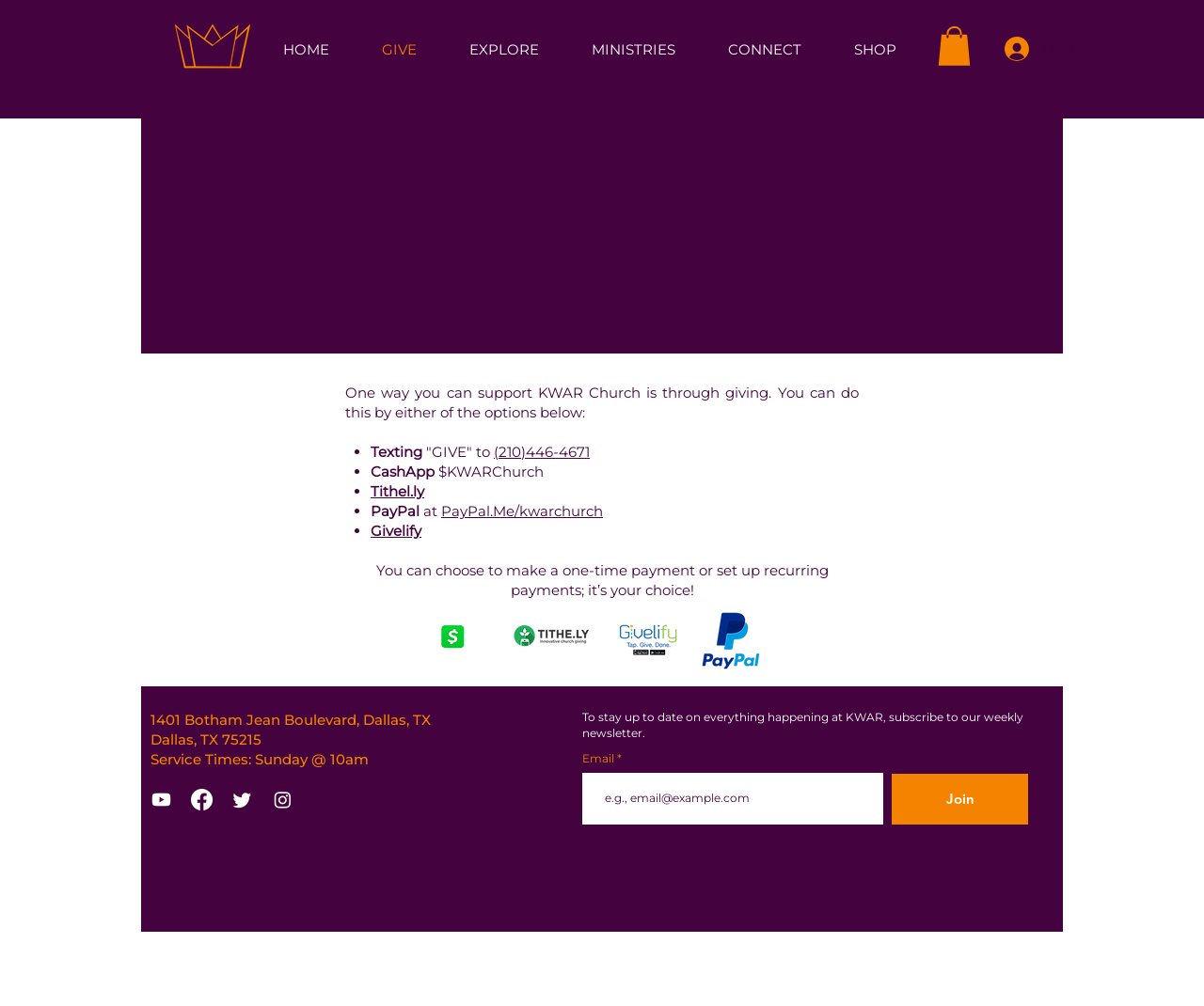Pinpoint the bounding box coordinates of the element you need to click to execute the following instruction: "Click the 'GIVE' link". The bounding box should be represented by four float numbers between 0 and 1, in the format [left, top, right, bottom].

[0.295, 0.026, 0.368, 0.073]